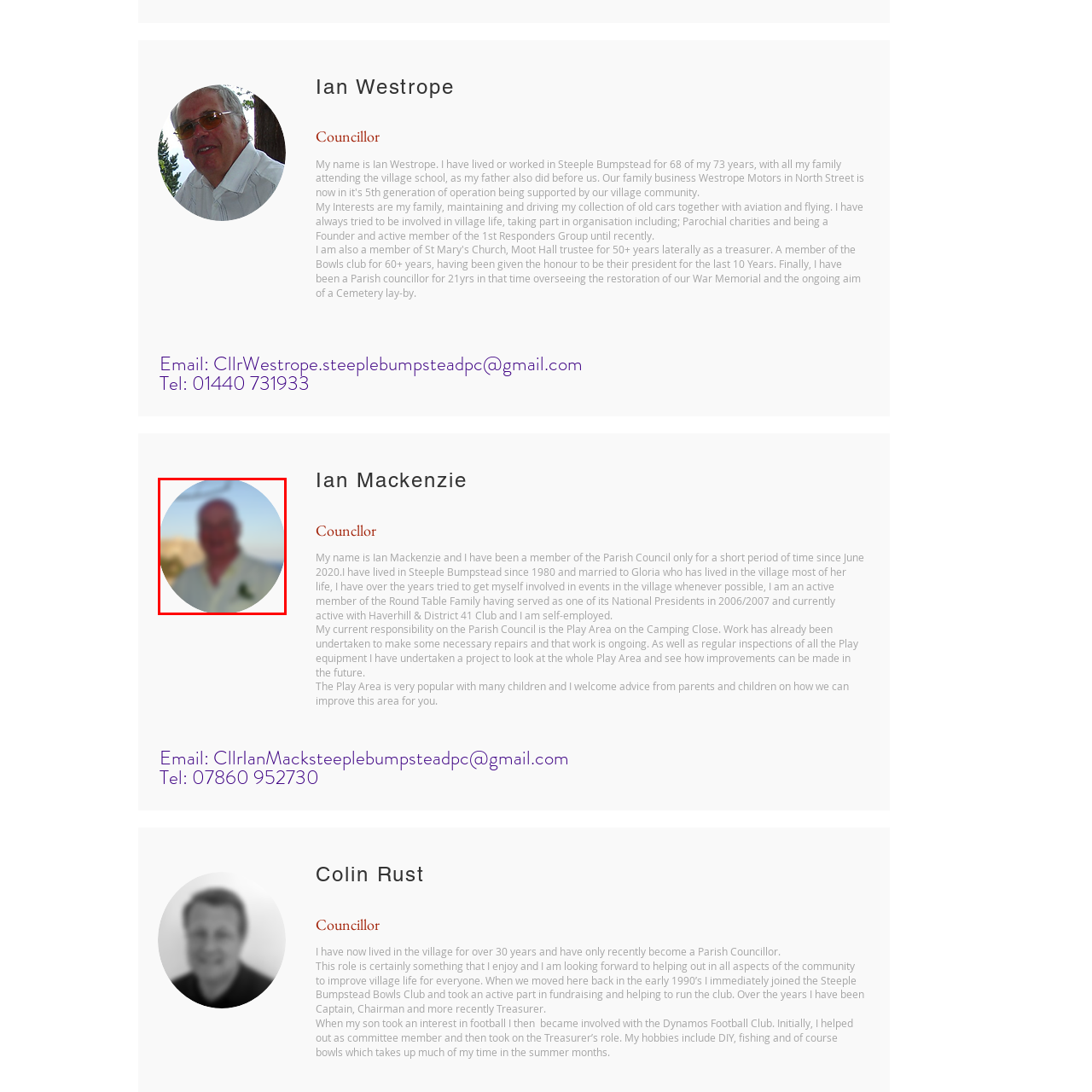Observe the area inside the red box, What is Ian Mackenzie involved in overseeing? Respond with a single word or phrase.

Local play area